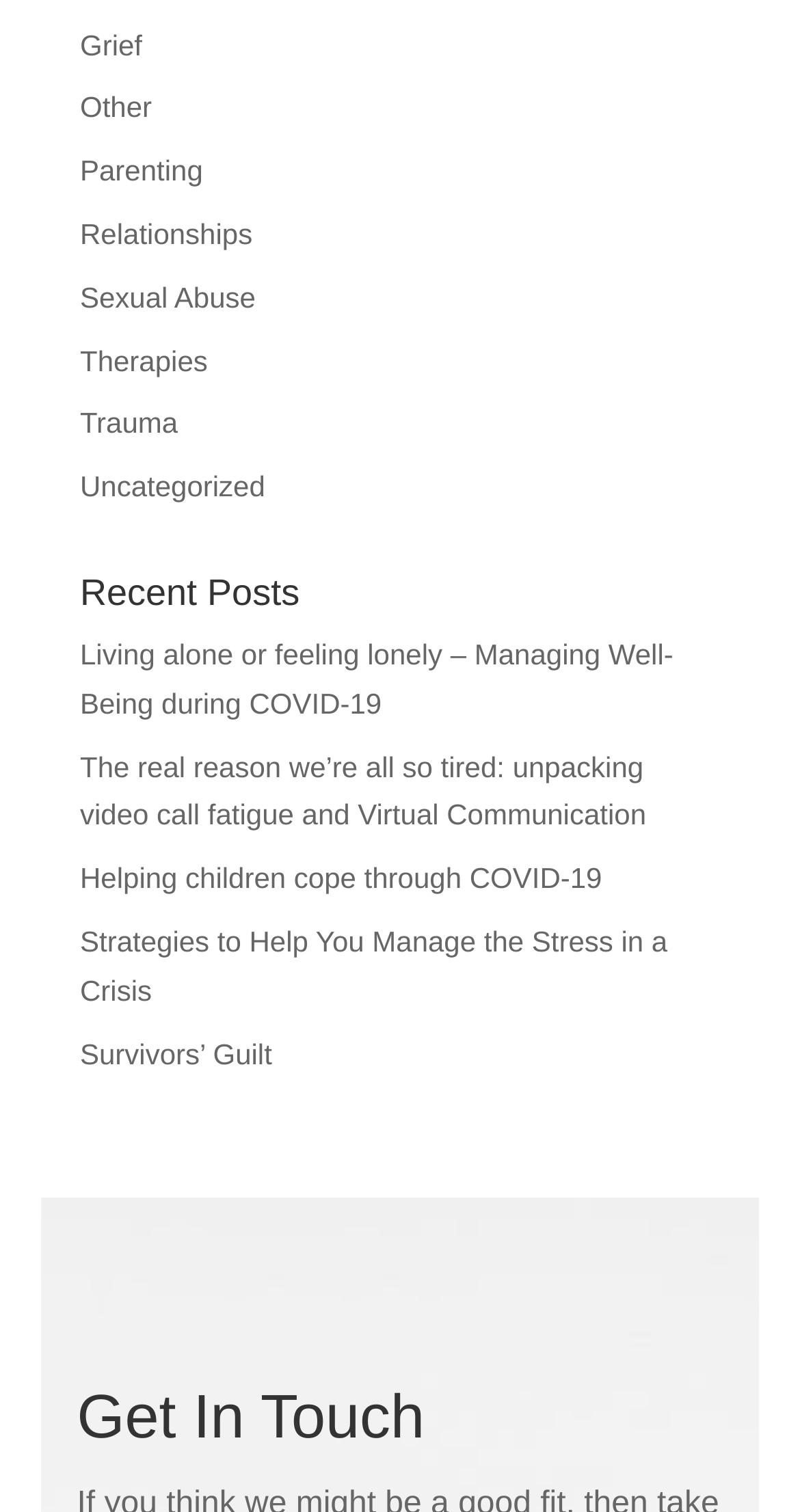What is the title of the section at the bottom of the page?
Offer a detailed and full explanation in response to the question.

I looked at the bottom of the page and found a heading that says 'Get In Touch', which is the title of the section at the bottom of the page.